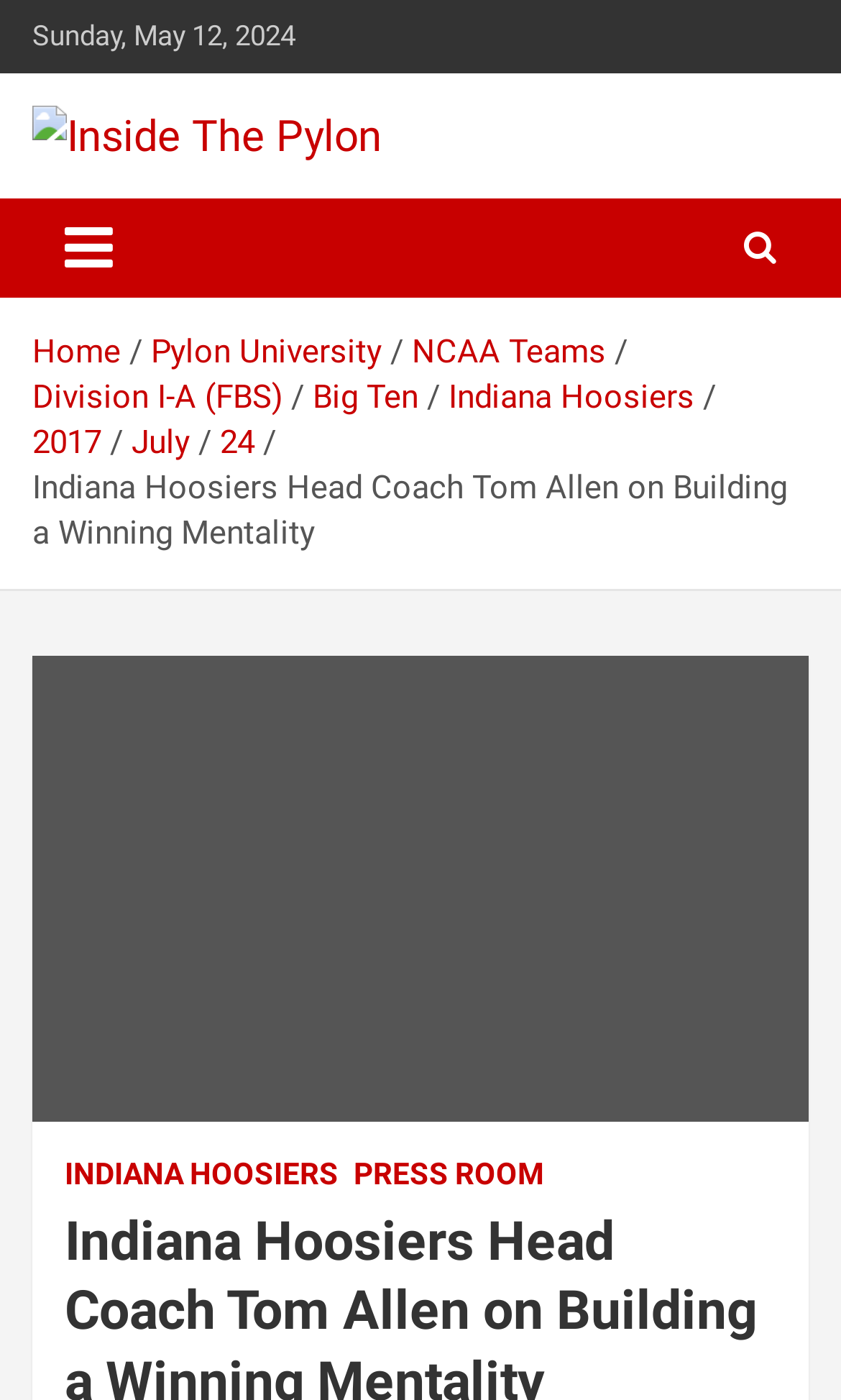Provide an in-depth description of the elements and layout of the webpage.

The webpage is about an article titled "Indiana Hoosiers Head Coach Tom Allen on Building a Winning Mentality" on the website "Inside The Pylon". At the top left, there is a date "Sunday, May 12, 2024" and a link to the website's homepage "Inside The Pylon" with an accompanying image of the website's logo. Below the date, there is a heading "Inside The Pylon" with another link to the website's homepage. 

To the right of the heading, there is a tagline "Know Football, Love Football". A toggle navigation button is located below the tagline. A navigation bar, also known as breadcrumbs, is situated below the toggle button, containing links to "Home", "Pylon University", "NCAA Teams", "Division I-A (FBS)", "Big Ten", "Indiana Hoosiers", "2017", "July", and "24". 

The main content of the article starts below the navigation bar, with a title "Indiana Hoosiers Head Coach Tom Allen on Building a Winning Mentality". There is a large figure or image below the title, taking up most of the page's width. At the bottom of the page, there are two links: "INDIANA HOOSIERS" and "PRESS ROOM".